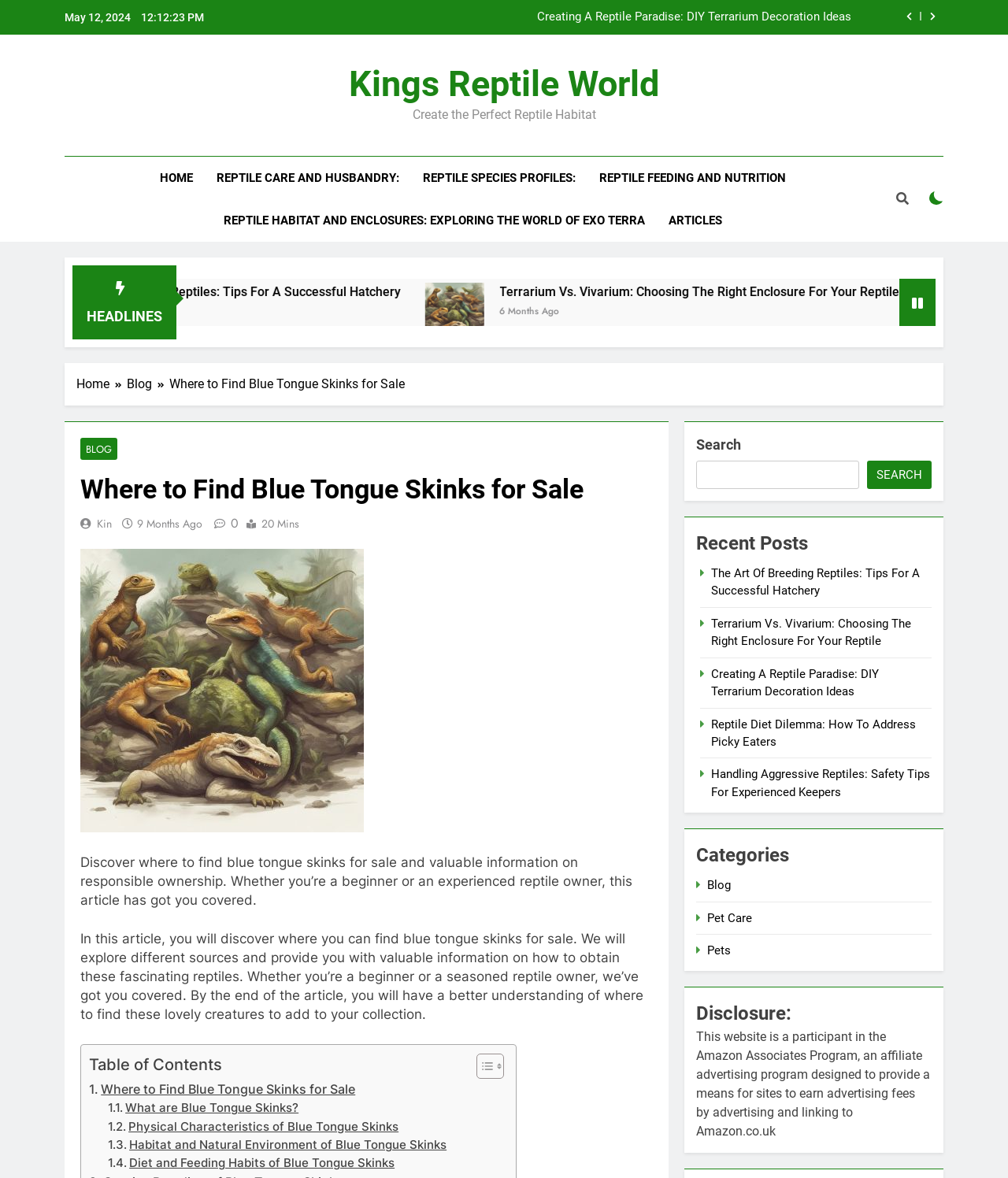Provide the bounding box coordinates of the HTML element this sentence describes: "Reptile Care and Husbandry:". The bounding box coordinates consist of four float numbers between 0 and 1, i.e., [left, top, right, bottom].

[0.203, 0.133, 0.408, 0.169]